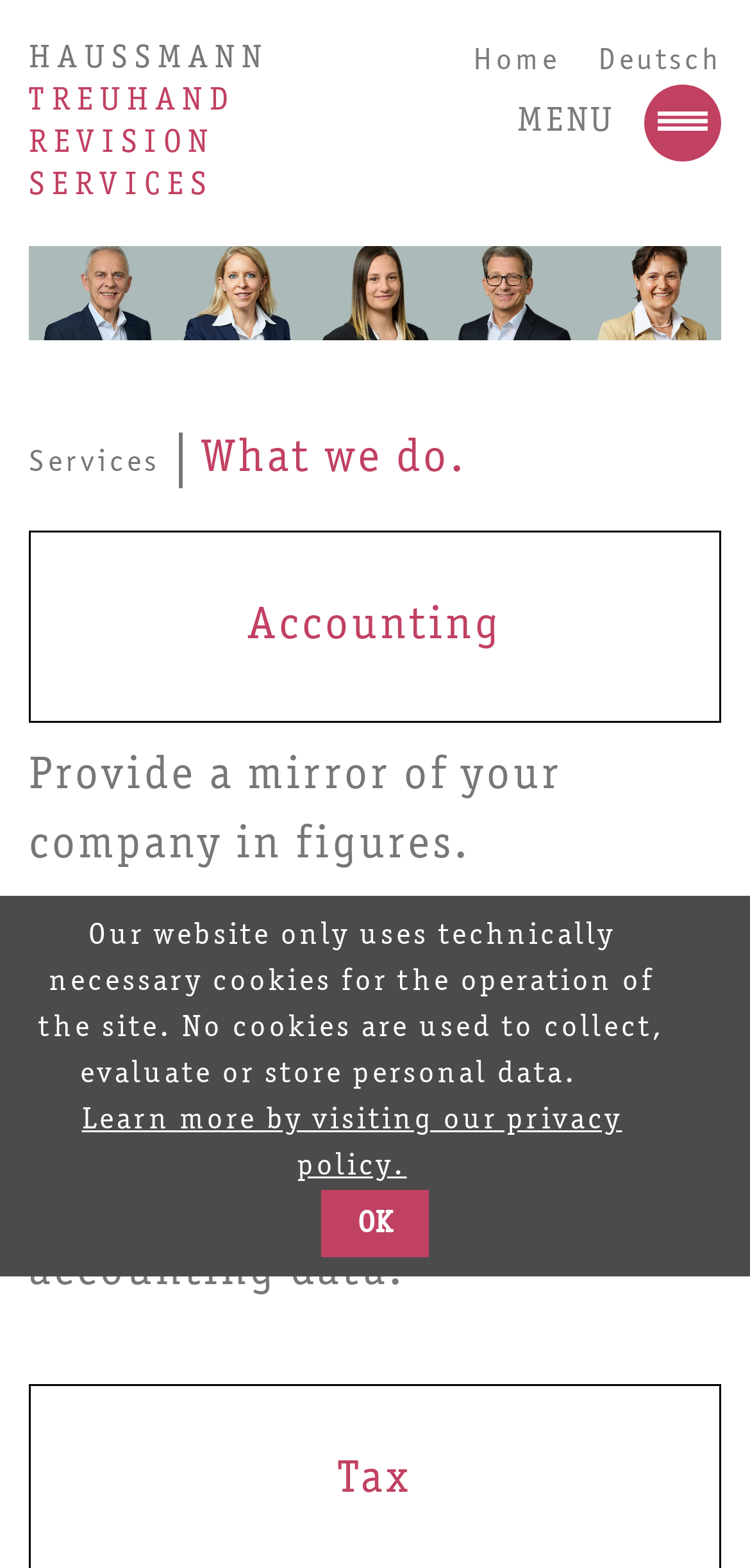Create an in-depth description of the webpage, covering main sections.

The webpage is about Haussmann Treuhand AG, a company that provides various services. At the top, there is a header section with the company name "HAUSSMANN TREUHAND" and "REVISION" and "SERVICES" written in a horizontal line. Below the header, there are links to navigate to different pages, including a link to switch to the German version of the website.

On the left side, there is a menu section with a "MENU" link and an image of a hamburger icon. Below the menu, there are five horizontal images that seem to be decorative.

The main content of the webpage is divided into sections, each with a heading and a brief description. The first section has a heading "Services" and a subheading "What we do." Below this section, there are three more sections, each with a link to a specific service, including "Accounting" and "Abacus (AbaWeb)". The sections also contain brief descriptions of the services, such as "Provide a mirror of your company in figures" and "Jointly manage your accounting data".

At the bottom of the webpage, there is a cookie notification bar that alerts users that the website only uses technically necessary cookies and does not collect personal data. There is also a link to learn more about the website's privacy policy and a button to acknowledge the notification.